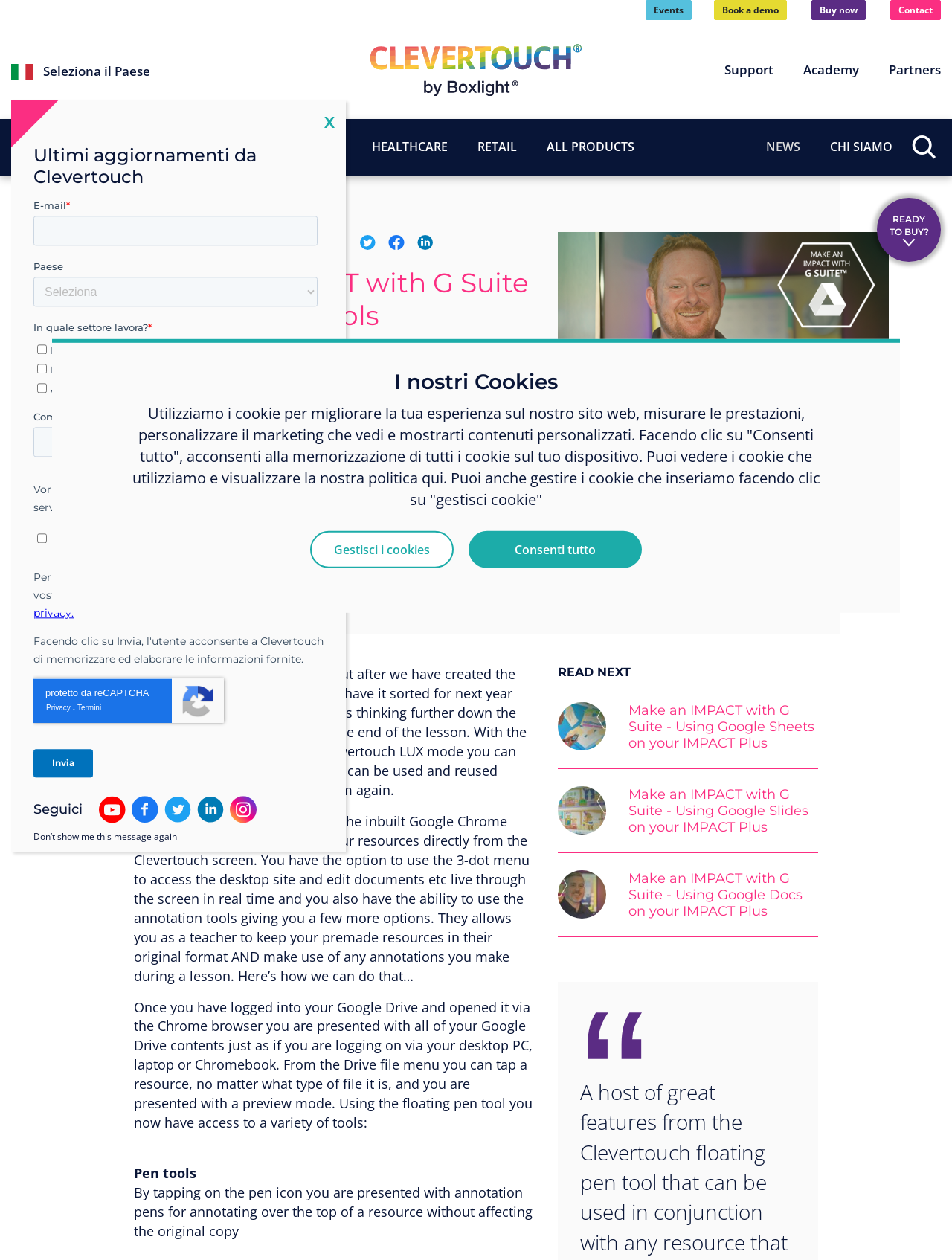From the webpage screenshot, identify the region described by parent_node: Seguici. Provide the bounding box coordinates as (top-left x, top-left y, bottom-right x, bottom-right y), with each value being a floating point number between 0 and 1.

[0.173, 0.632, 0.201, 0.653]